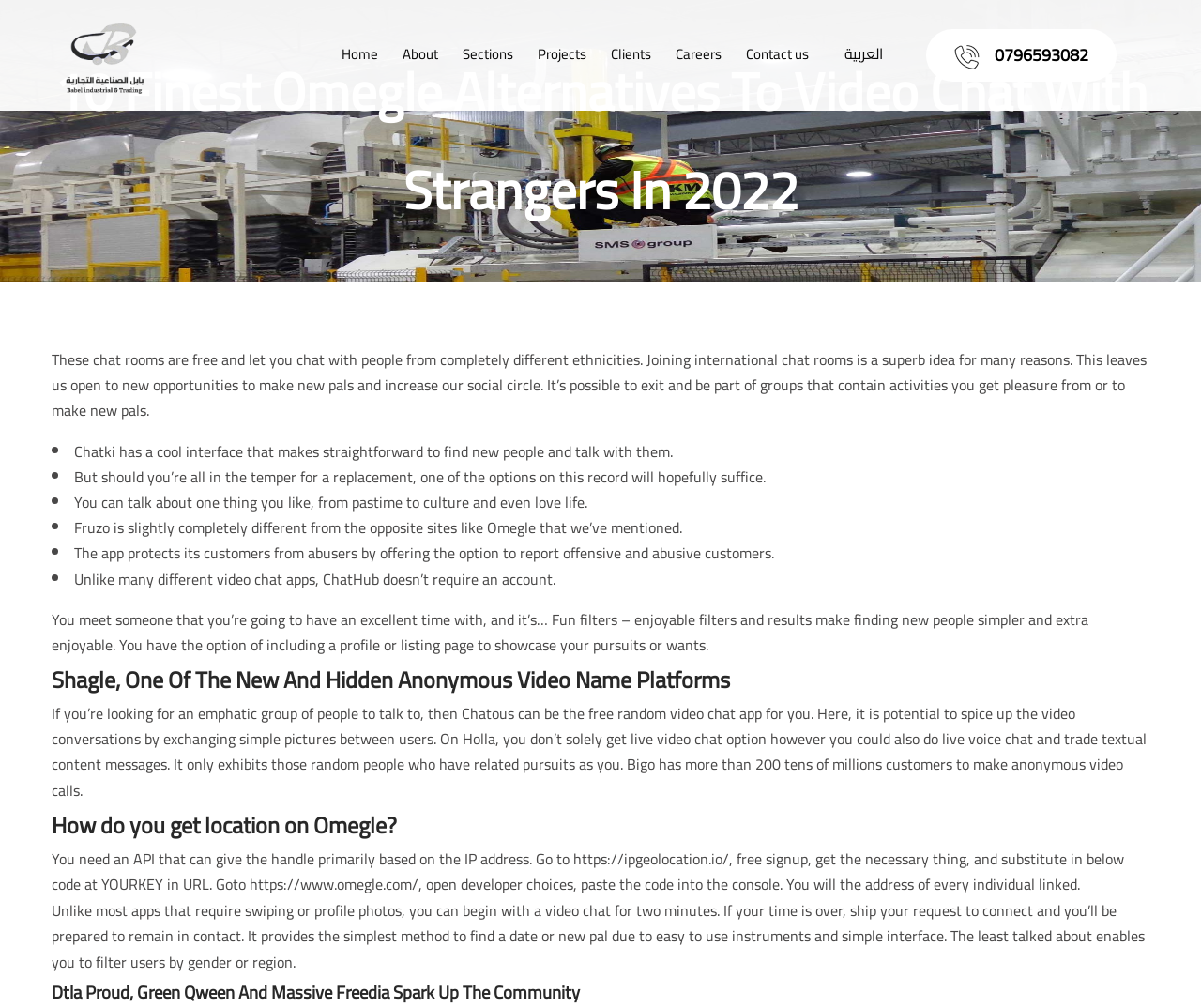Please identify and generate the text content of the webpage's main heading.

10 Finest Omegle Alternatives To Video Chat With Strangers In 2022